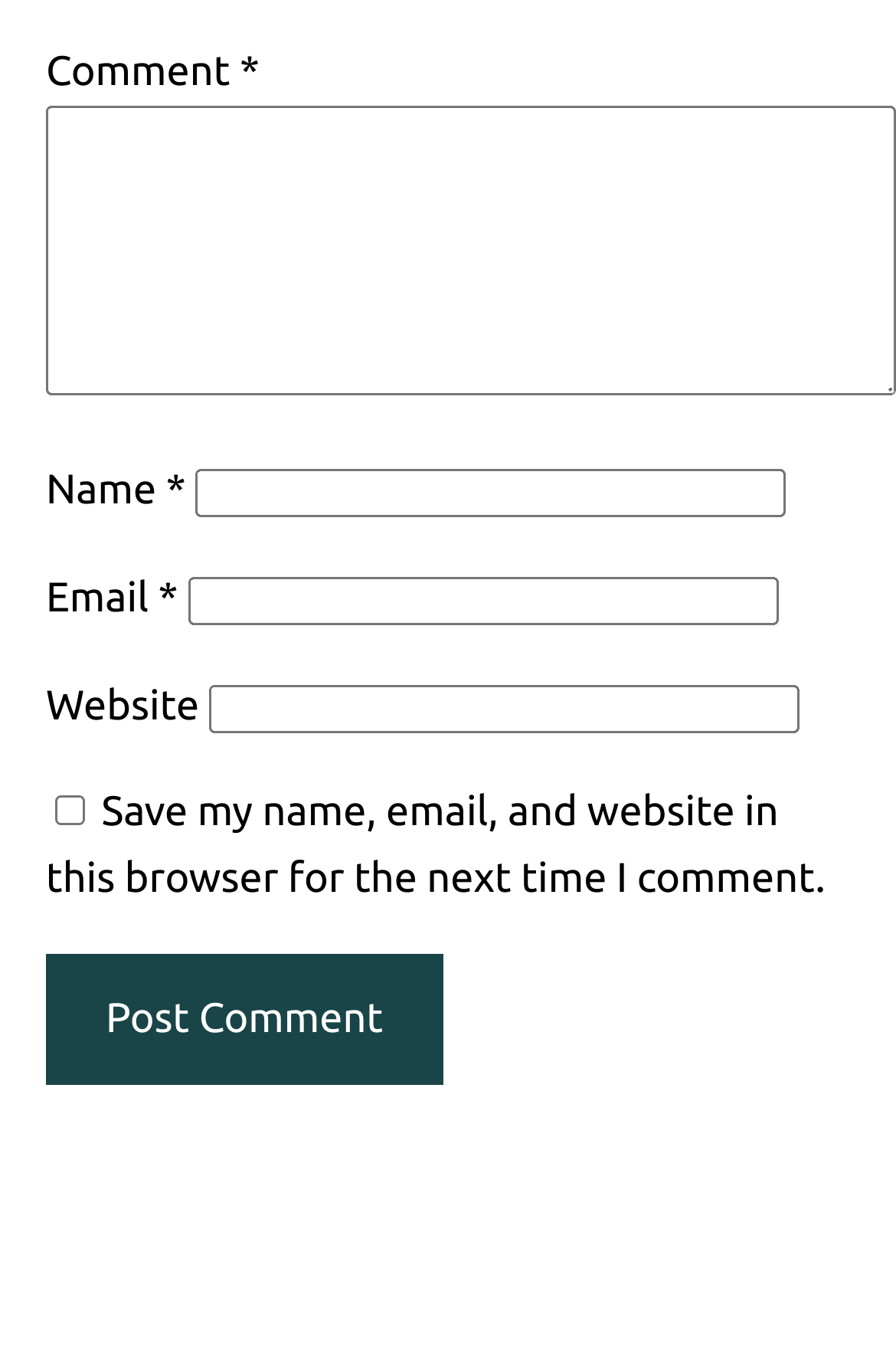Please provide a comprehensive answer to the question based on the screenshot: Is the 'Website' input field required?

The 'Website' input field has the 'required' attribute set to False, indicating that it is not a required field. Users can choose to enter their website or leave it blank.